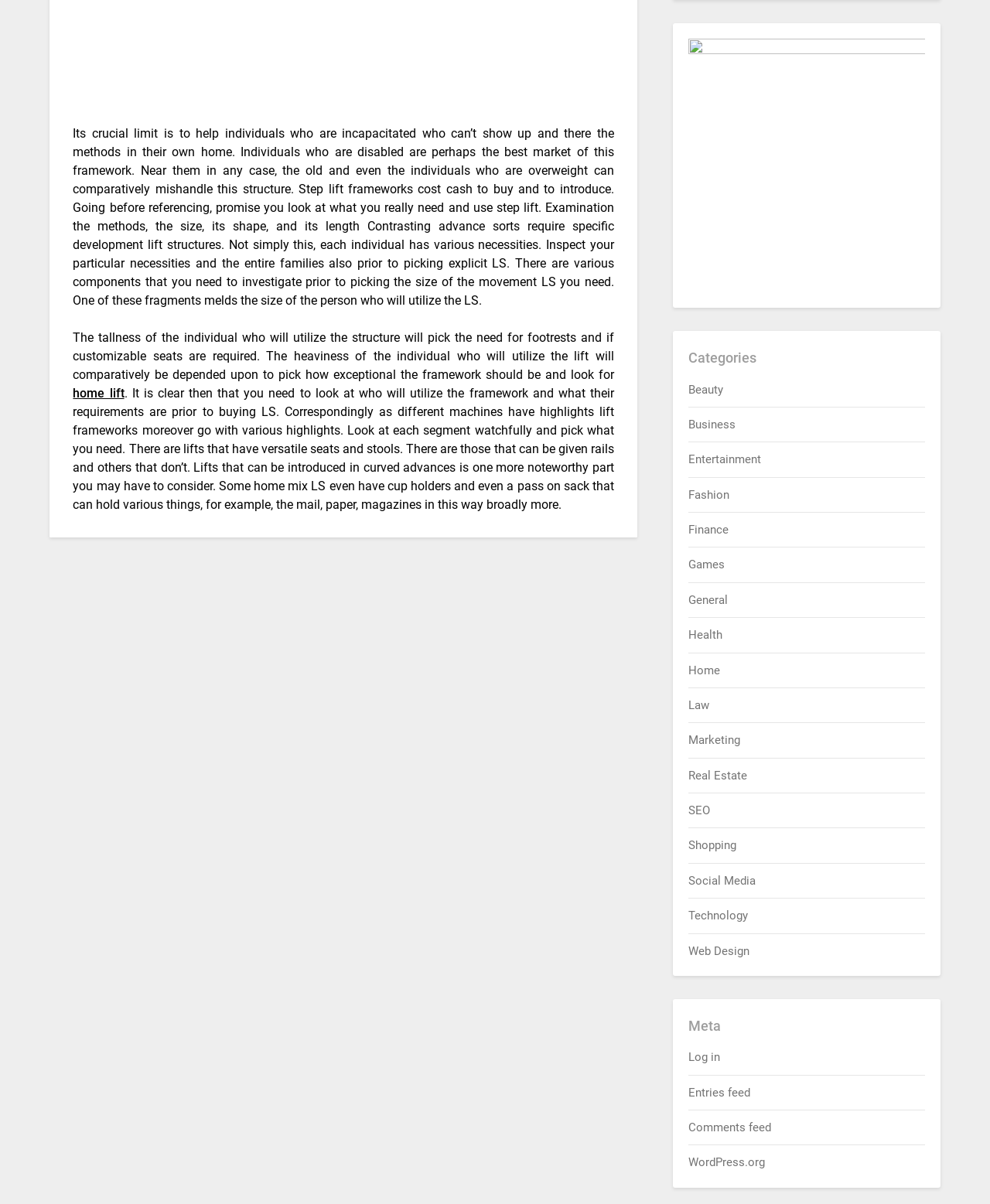Using the provided element description: "Entries feed", determine the bounding box coordinates of the corresponding UI element in the screenshot.

[0.696, 0.901, 0.758, 0.913]